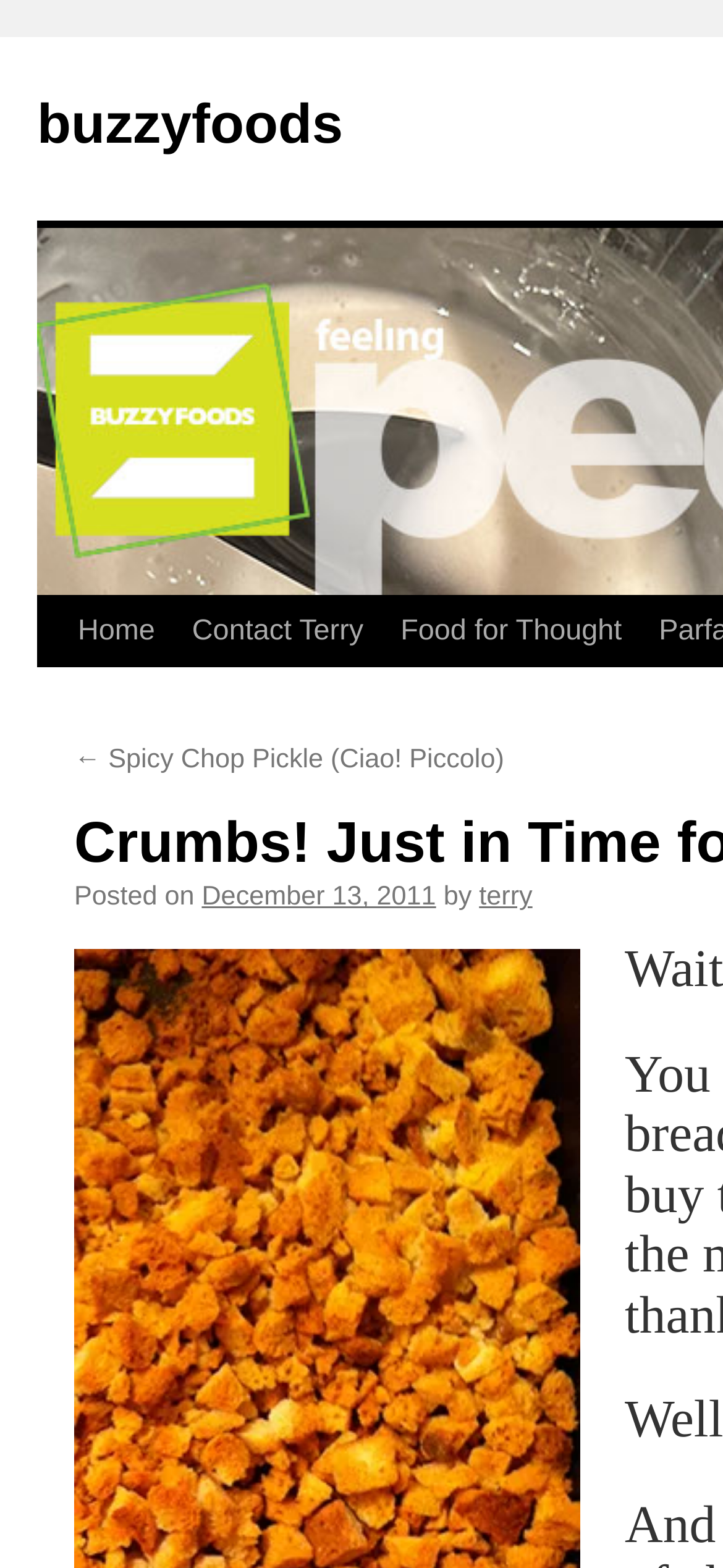Please determine the bounding box coordinates of the element's region to click in order to carry out the following instruction: "view previous post". The coordinates should be four float numbers between 0 and 1, i.e., [left, top, right, bottom].

[0.103, 0.475, 0.697, 0.494]